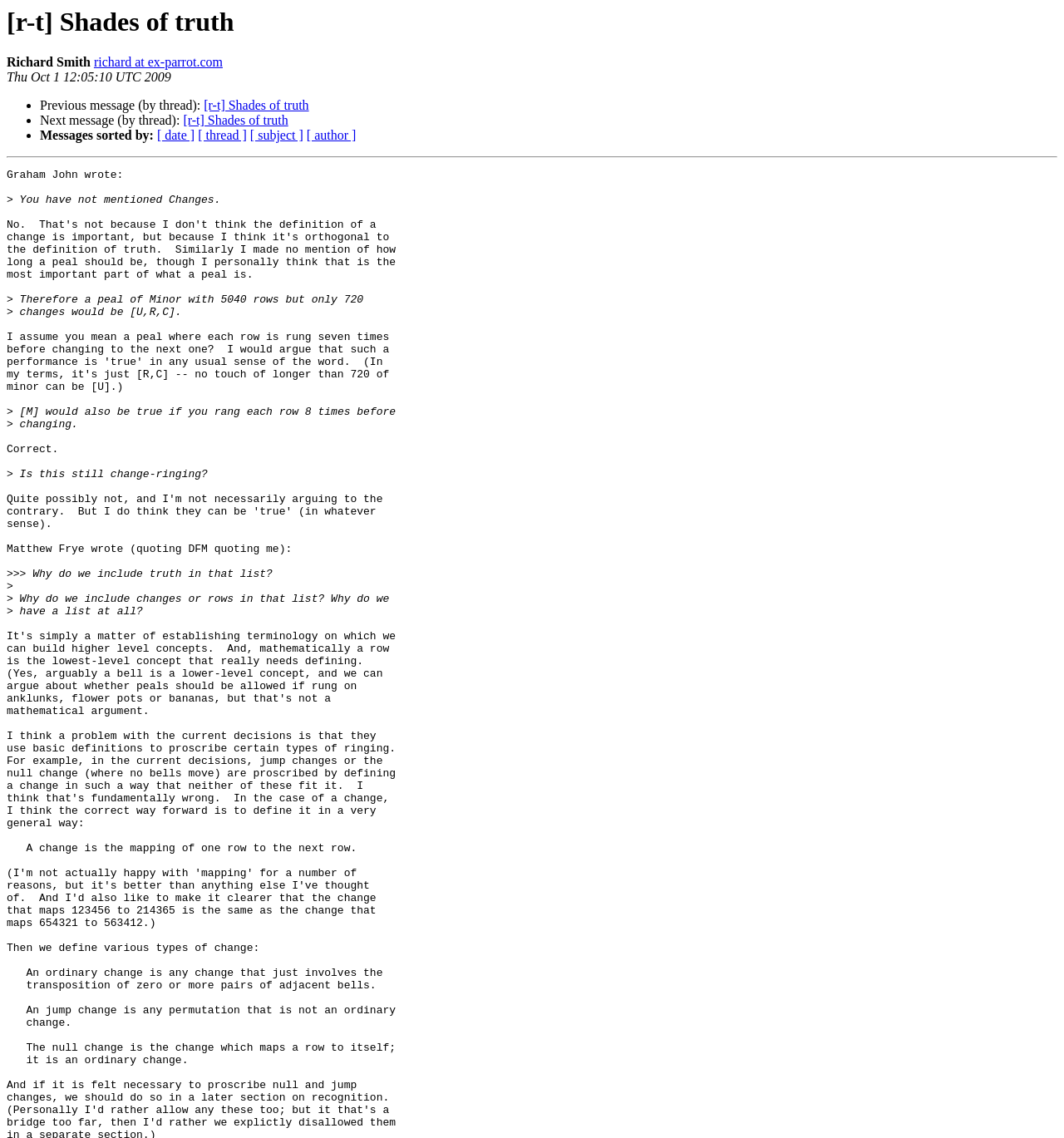Bounding box coordinates must be specified in the format (top-left x, top-left y, bottom-right x, bottom-right y). All values should be floating point numbers between 0 and 1. What are the bounding box coordinates of the UI element described as: [r-t] Shades of truth

[0.172, 0.1, 0.271, 0.112]